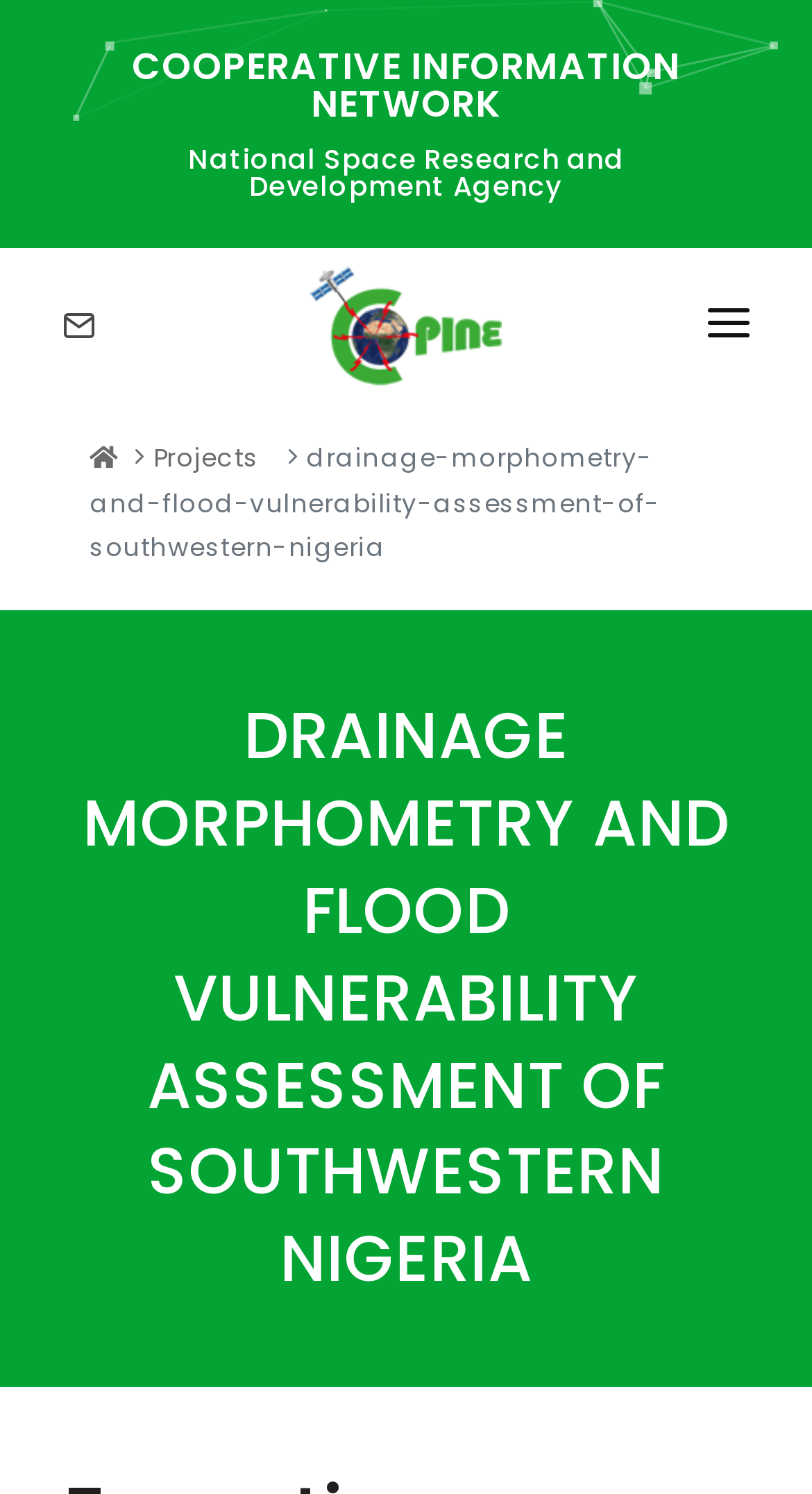Please indicate the bounding box coordinates for the clickable area to complete the following task: "Learn about Copernicus Academy". The coordinates should be specified as four float numbers between 0 and 1, i.e., [left, top, right, bottom].

[0.118, 0.504, 0.882, 0.559]